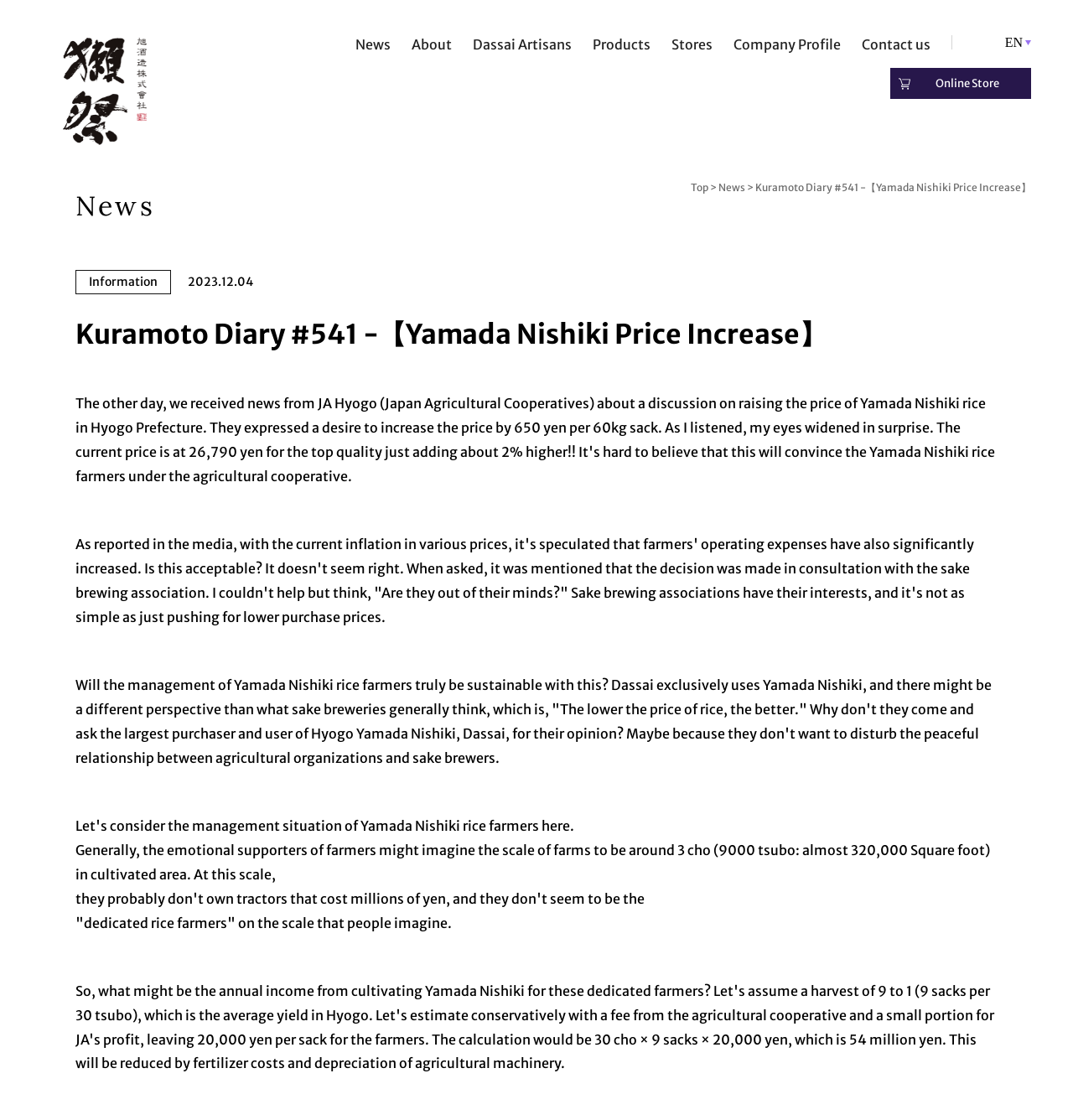Provide the bounding box coordinates in the format (top-left x, top-left y, bottom-right x, bottom-right y). All values are floating point numbers between 0 and 1. Determine the bounding box coordinate of the UI element described as: Company Profile

[0.684, 0.032, 0.784, 0.047]